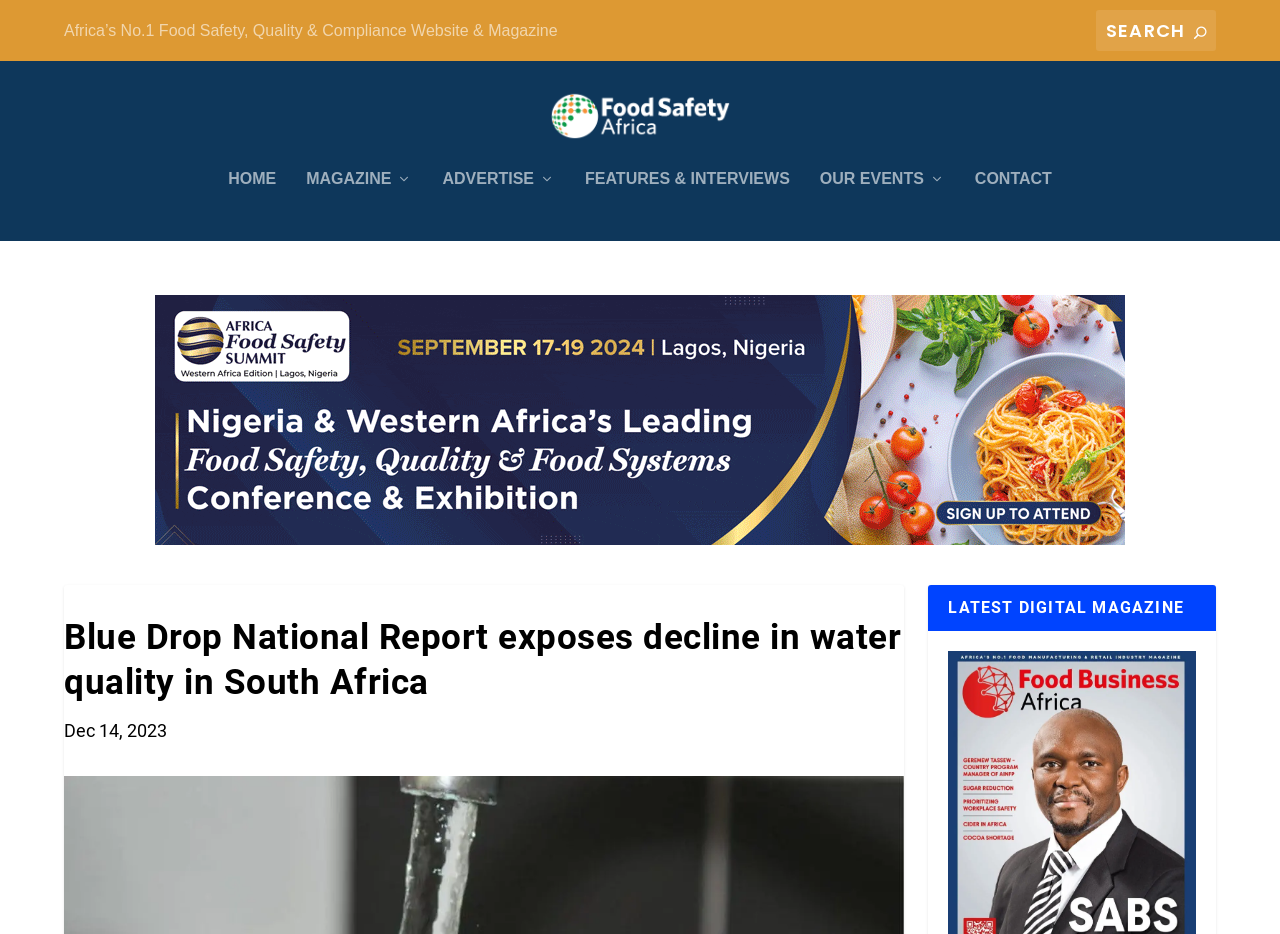Bounding box coordinates are specified in the format (top-left x, top-left y, bottom-right x, bottom-right y). All values are floating point numbers bounded between 0 and 1. Please provide the bounding box coordinate of the region this sentence describes: alt="Crescendo Capital Partners"

None